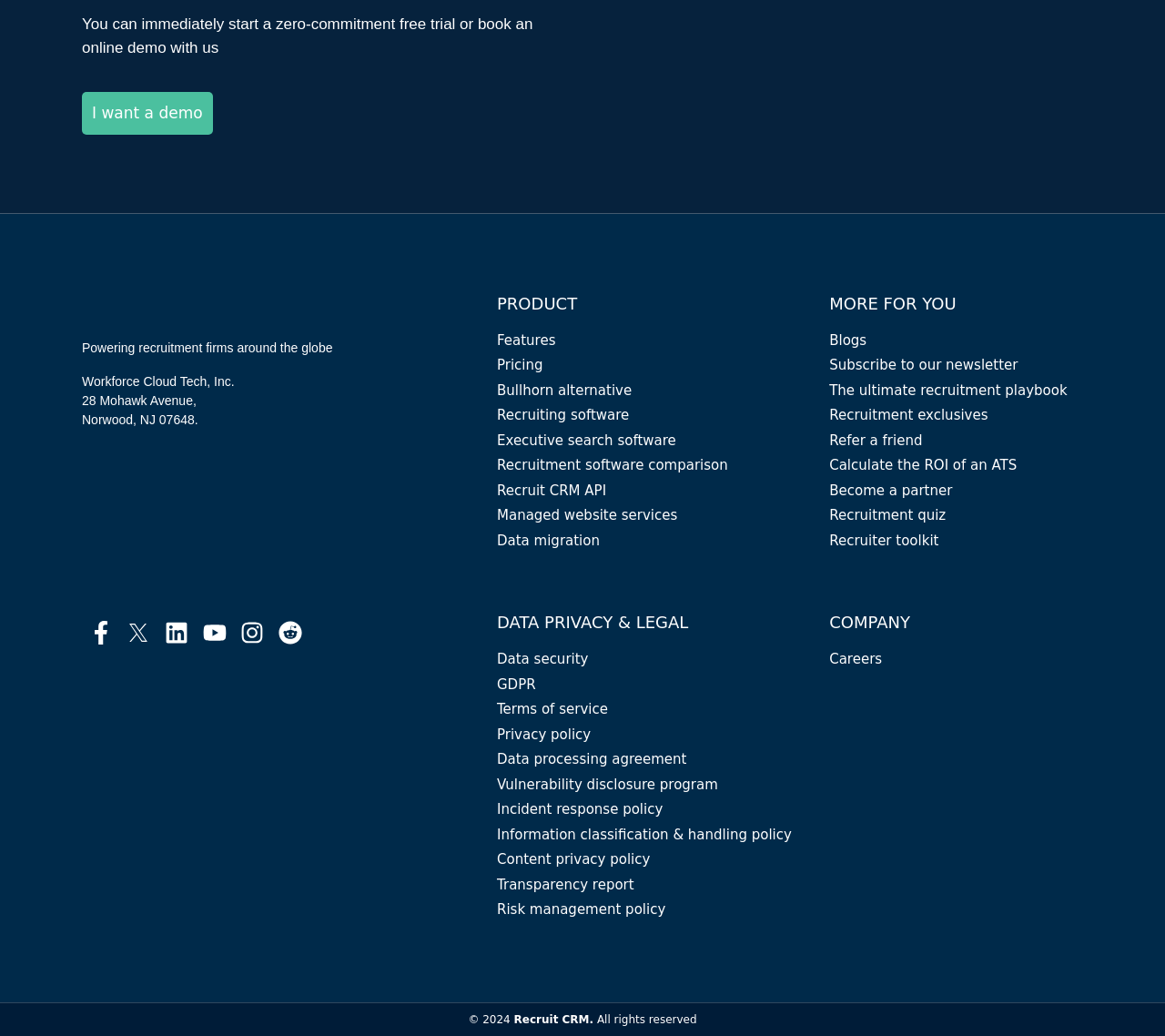What is the purpose of the 'GDPR' link?
Based on the visual information, provide a detailed and comprehensive answer.

The 'GDPR' link is placed under the 'DATA PRIVACY & LEGAL' heading, which suggests that it provides information about the company's compliance with the General Data Protection Regulation.